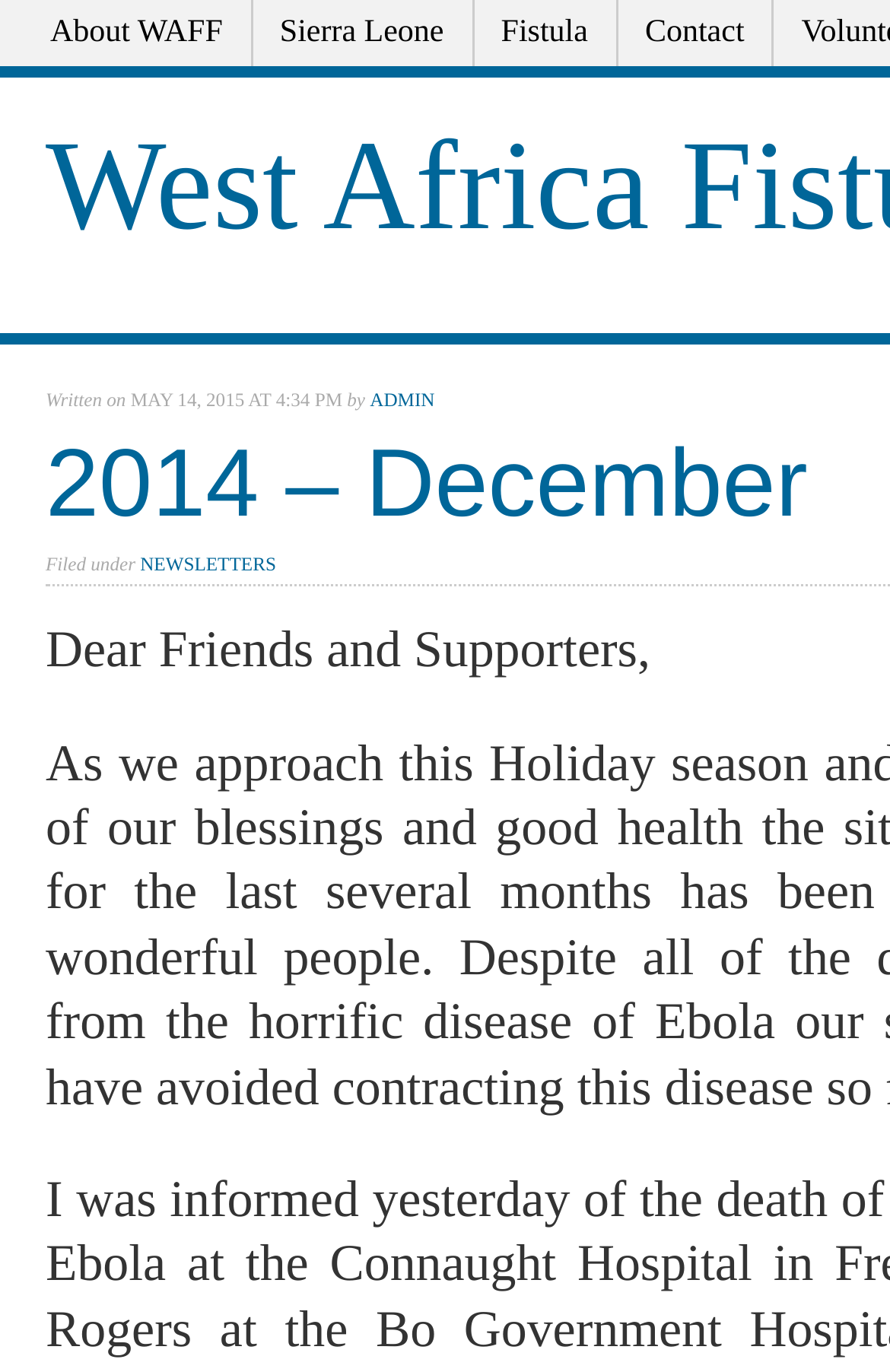Can you find and provide the title of the webpage?

2014 – December